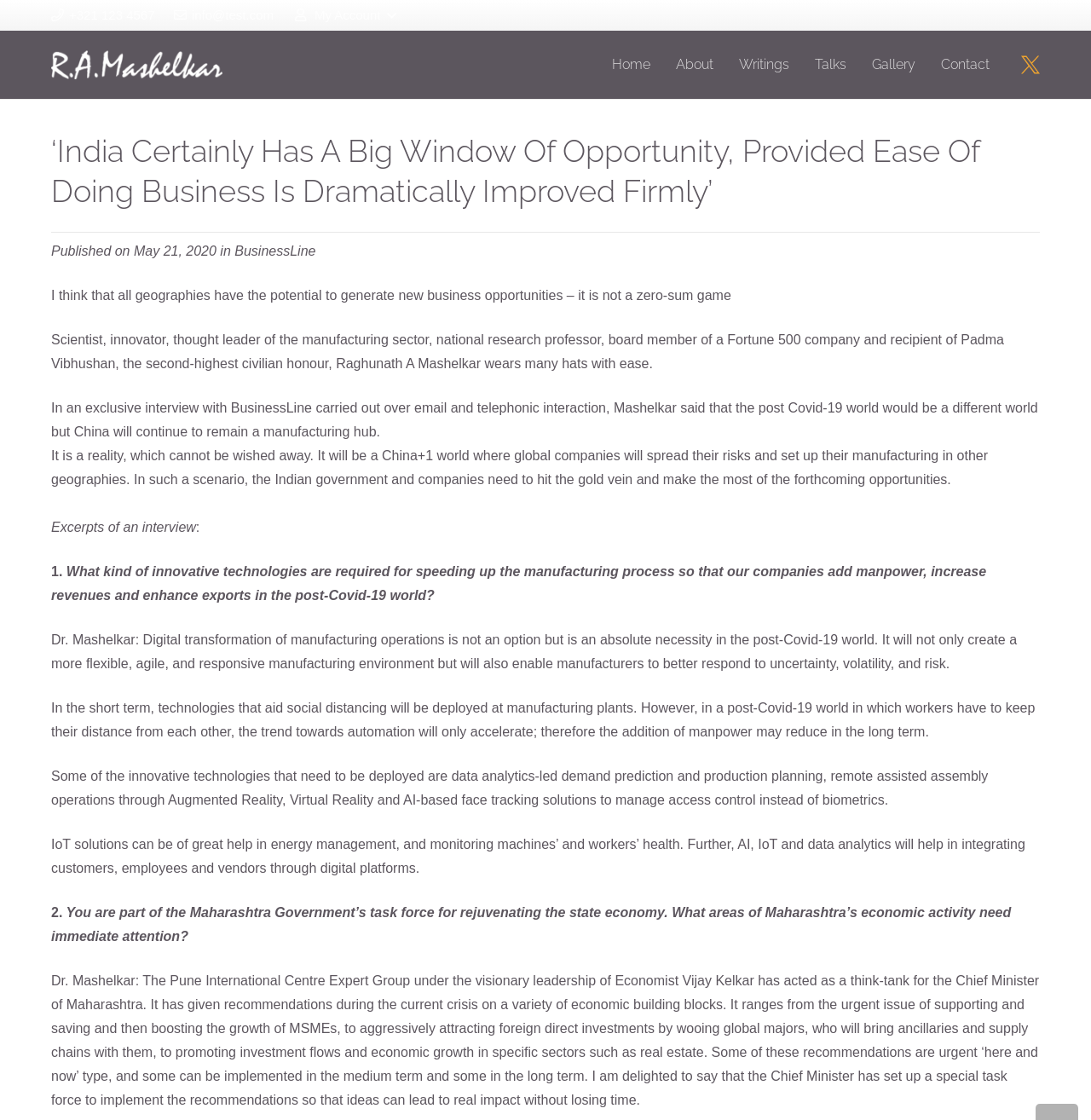Reply to the question below using a single word or brief phrase:
Who is the interviewee?

Raghunath A Mashelkar